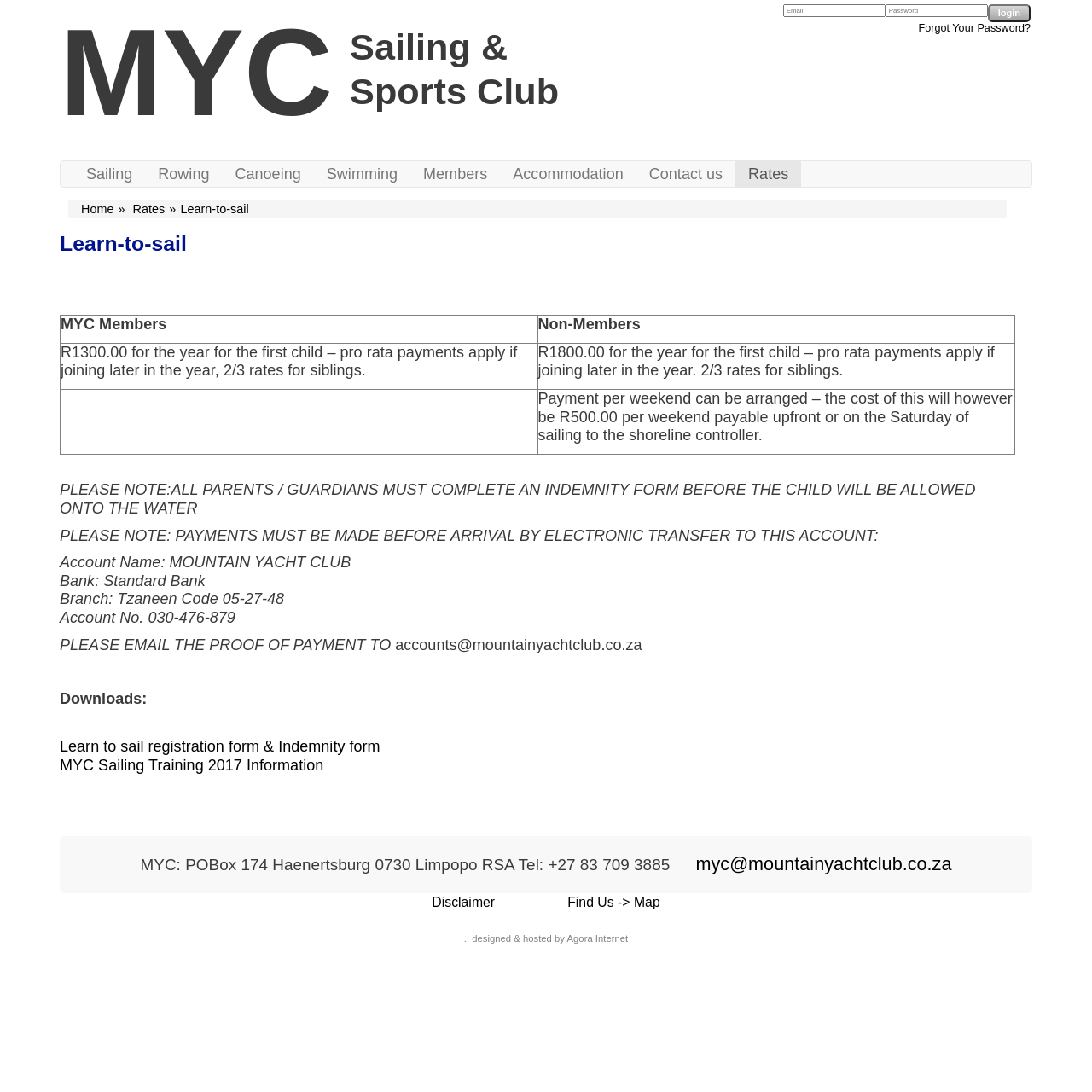With reference to the screenshot, provide a detailed response to the question below:
What is the bank name for payment?

The webpage has a static text 'Bank: Standard Bank' which indicates the bank name for payment.